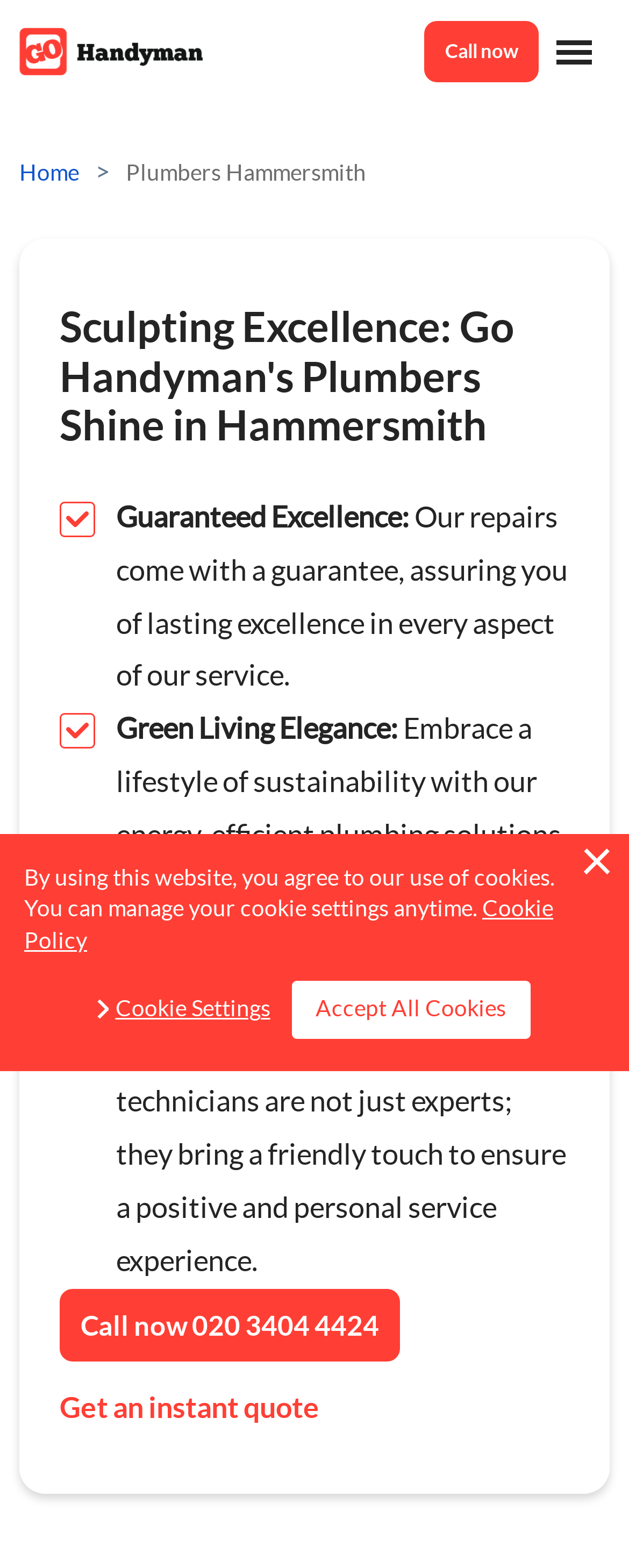What is the focus of this plumber's services?
Please provide an in-depth and detailed response to the question.

I noticed that the webpage title is 'Outstanding Plumbers in Hammersmith | Seal the Deal with Skill' and there is a link 'Plumbers Hammersmith' which suggests that the focus of this plumber's services is in Hammersmith.